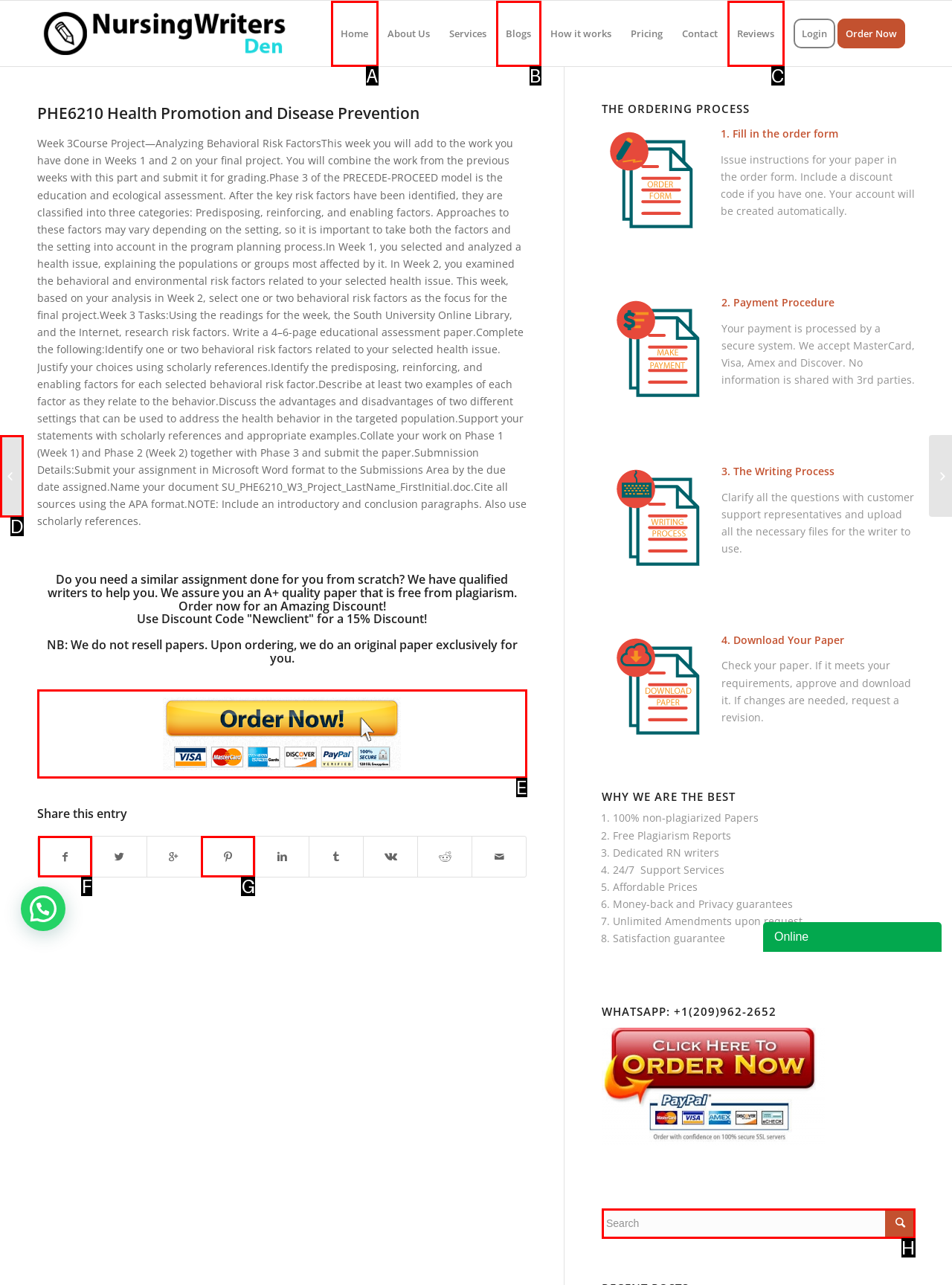Based on the description: Blogs, select the HTML element that best fits. Reply with the letter of the correct choice from the options given.

B